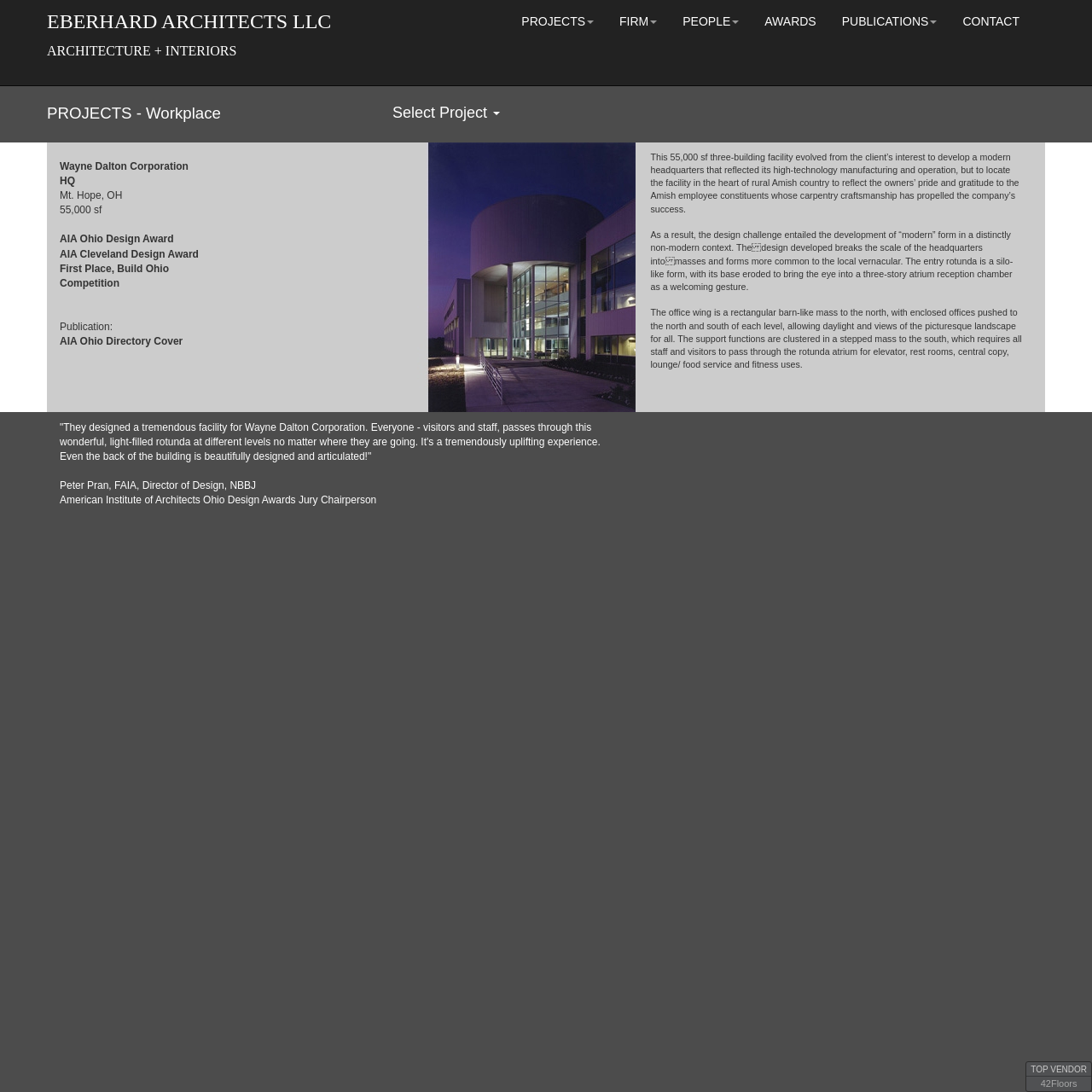What is the location of the Wayne Dalton Corporation HQ?
Please give a detailed and thorough answer to the question, covering all relevant points.

The location of the Wayne Dalton Corporation HQ is obtained from the static text 'Mt. Hope, OH' which is part of the project description, specifically the address of the project.